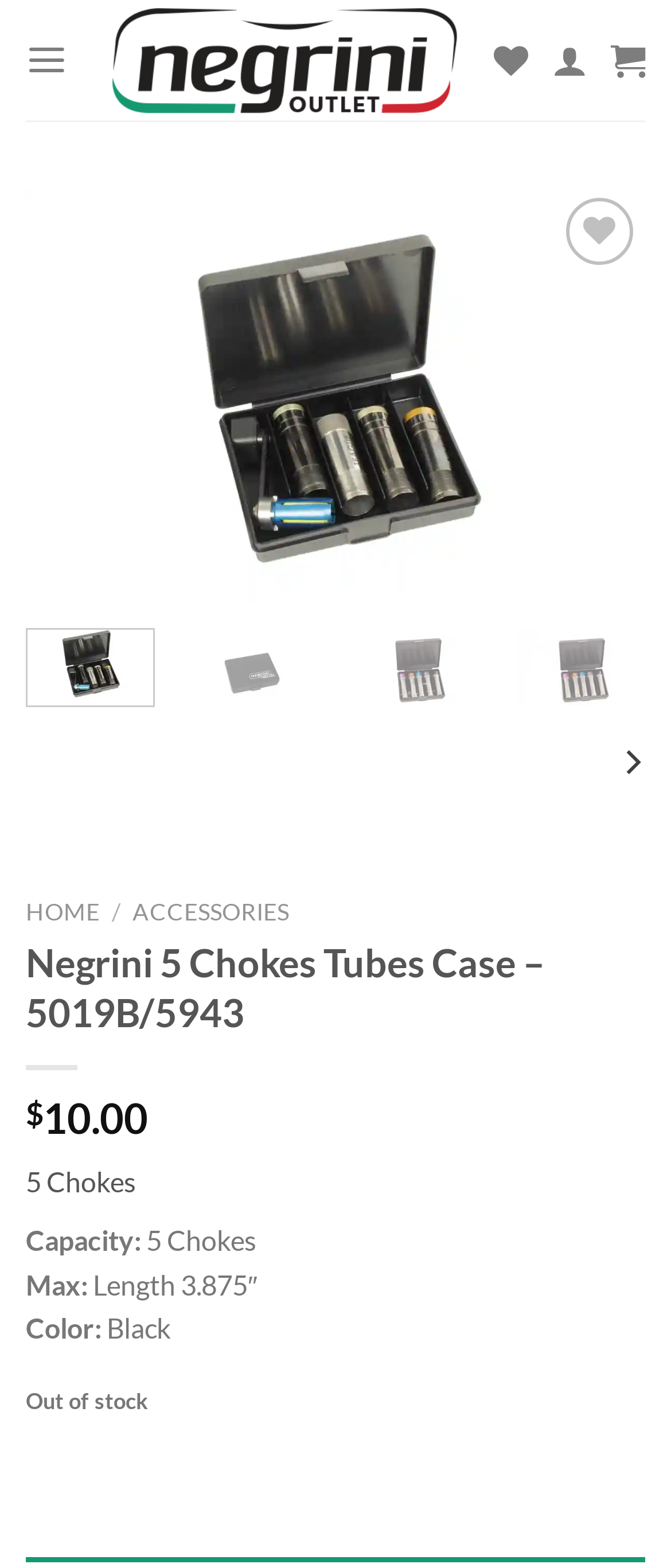Please examine the image and provide a detailed answer to the question: What is the price of the product?

I found the price by looking at the StaticText elements and finding the one with the text '$' followed by the numerical value '10.00'.